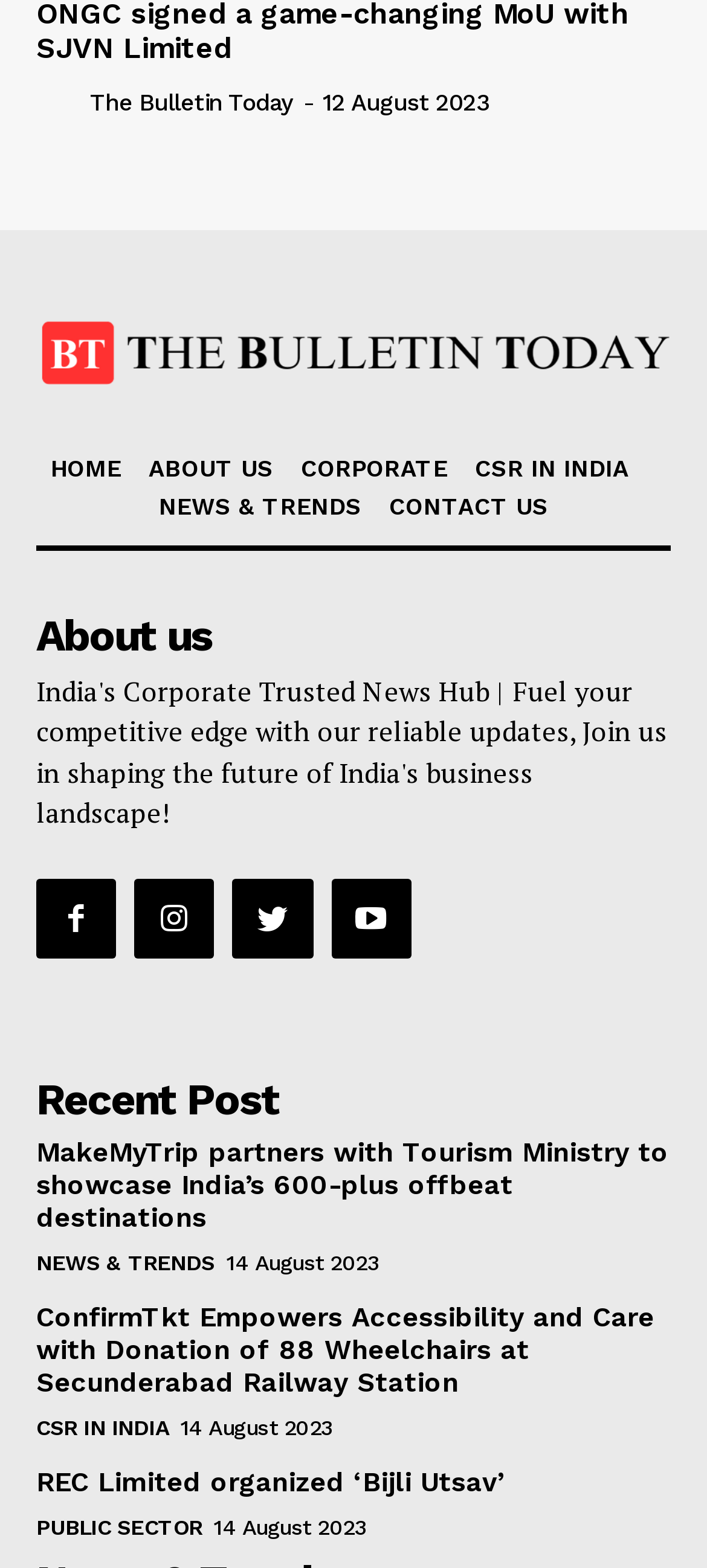Please find and report the bounding box coordinates of the element to click in order to perform the following action: "Enter email to win an NLA Silk Knot Bag". The coordinates should be expressed as four float numbers between 0 and 1, in the format [left, top, right, bottom].

None